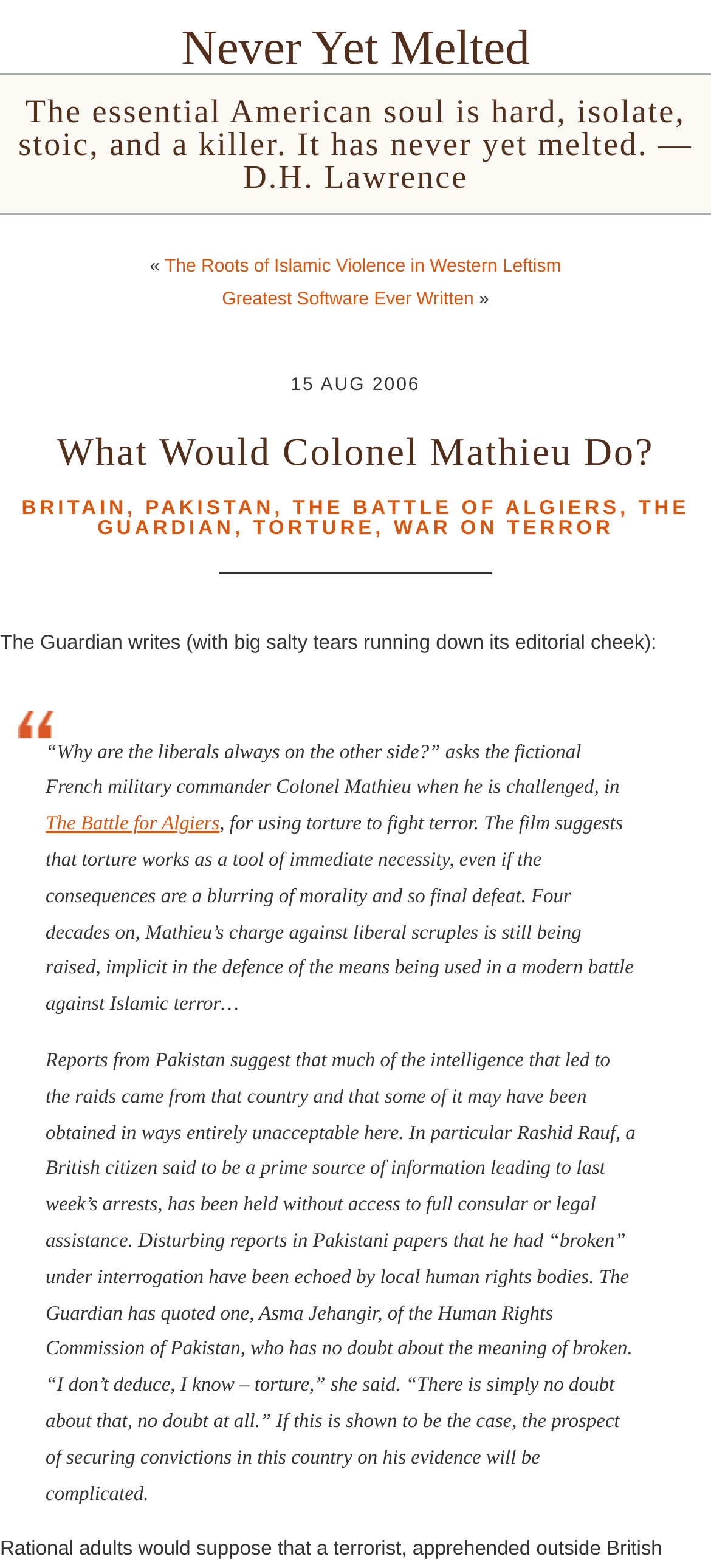Please identify the bounding box coordinates for the region that you need to click to follow this instruction: "Click on the link 'The Battle for Algiers'".

[0.064, 0.519, 0.309, 0.533]